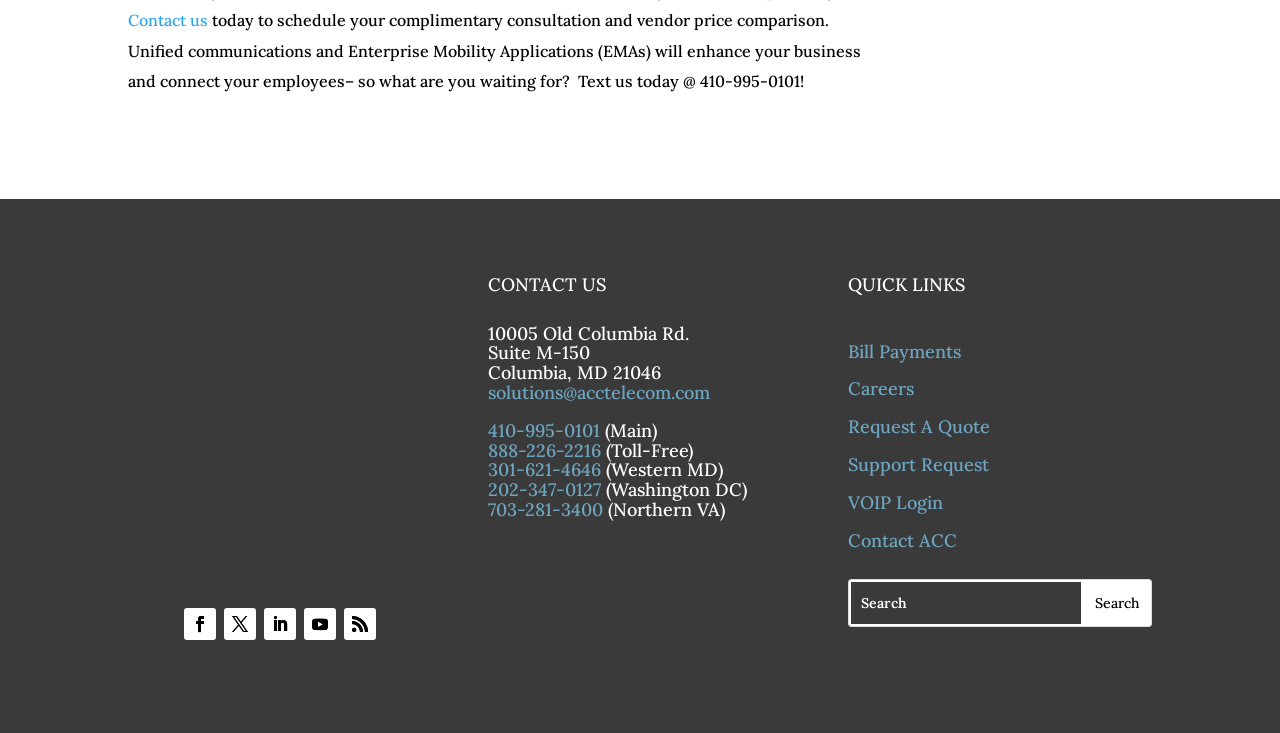Please provide a comprehensive response to the question below by analyzing the image: 
What is the purpose of the 'QUICK LINKS' section?

The 'QUICK LINKS' section appears to provide quick access to various pages on the website, including 'Bill Payments', 'Careers', 'Request A Quote', 'Support Request', 'VOIP Login', and 'Contact ACC'.